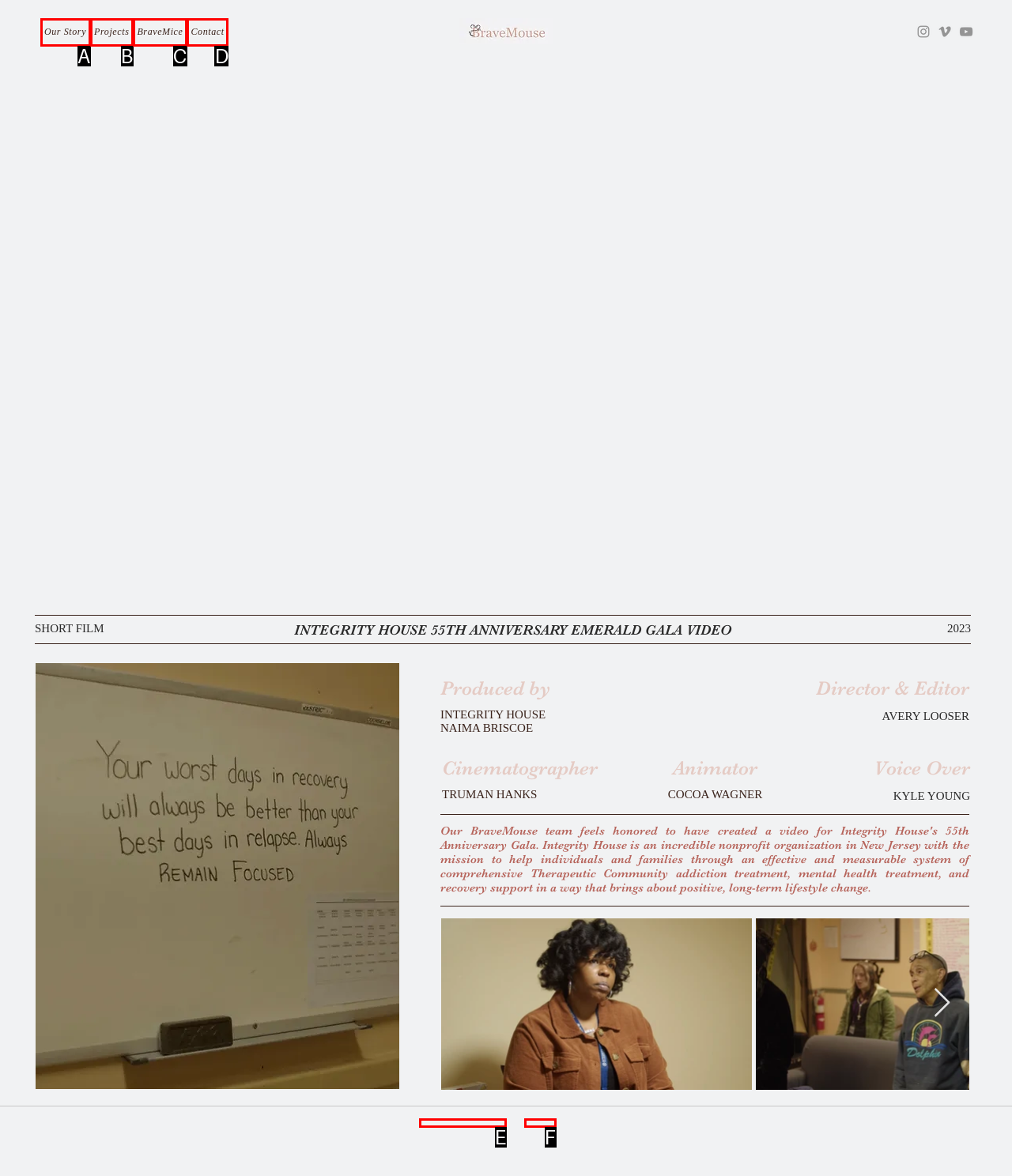Determine which HTML element matches the given description: Contact. Provide the corresponding option's letter directly.

D